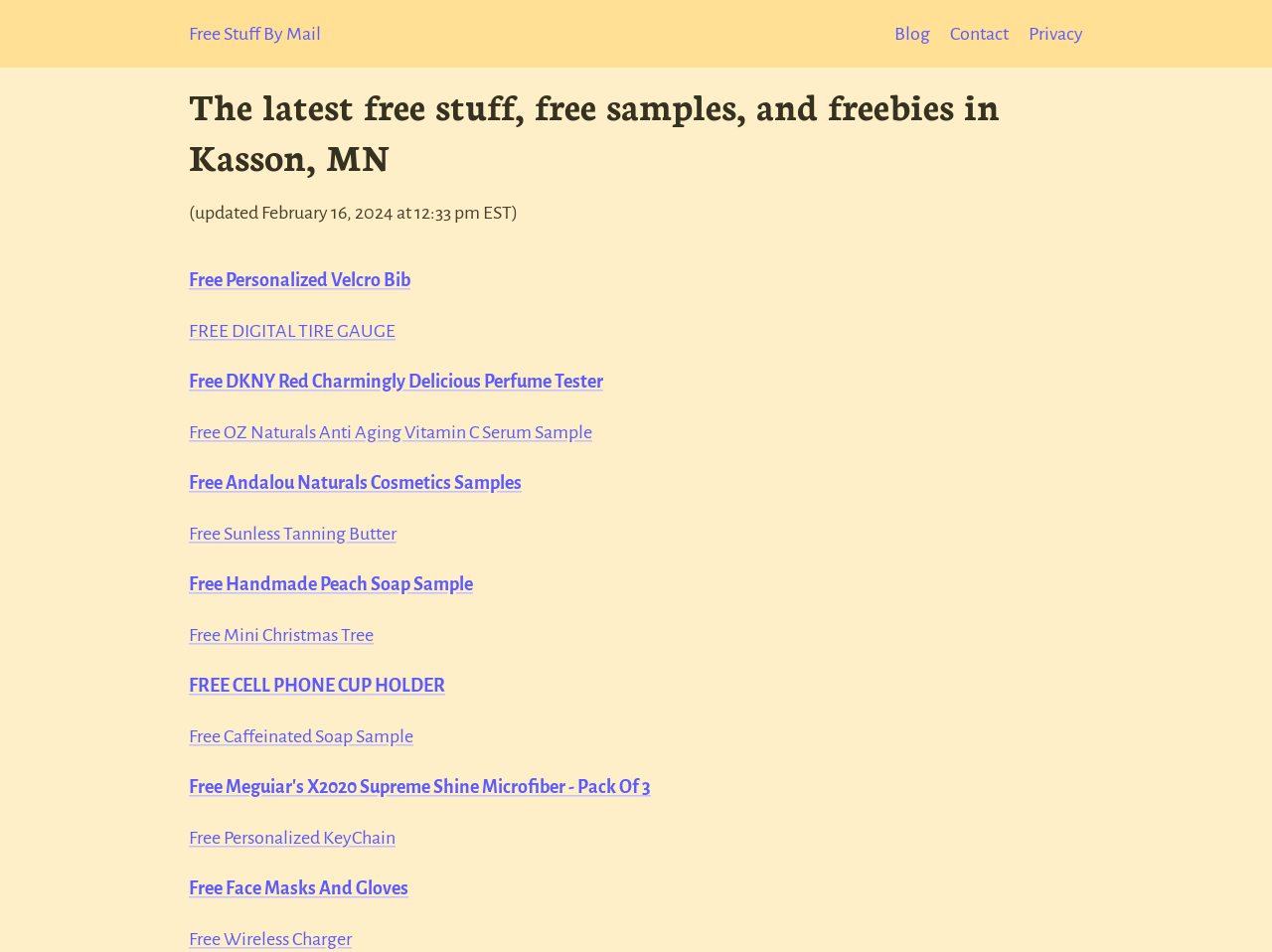What is the category of the free stuff on the page?
Please give a detailed answer to the question using the information shown in the image.

I analyzed the content of the page and found that all the links on the page are related to free samples and freebies. The main heading also mentions 'free stuff, free samples, and freebies'. Therefore, the category of the free stuff on the page is free samples and freebies.